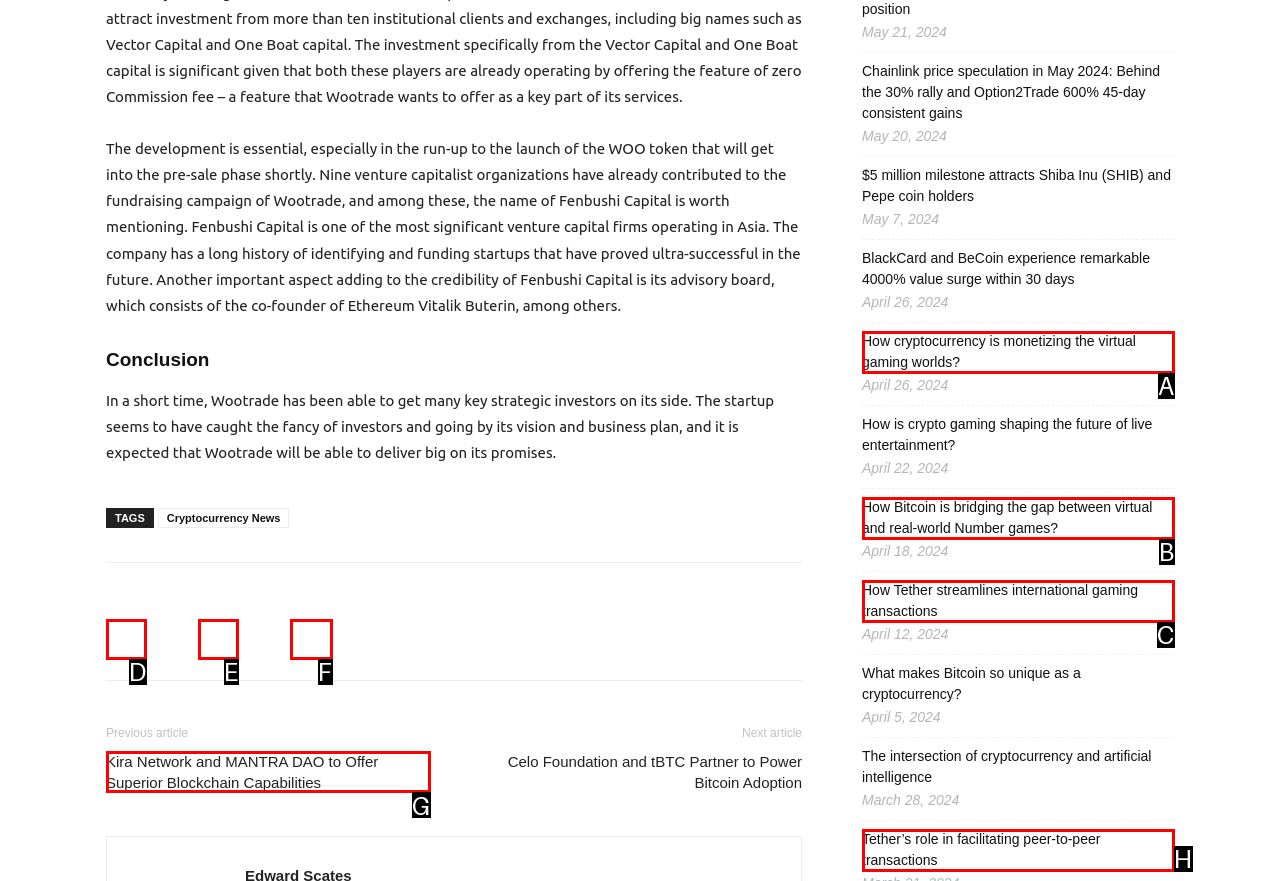Determine the HTML element to click for the instruction: Click on the 'Kira Network and MANTRA DAO to Offer Superior Blockchain Capabilities' link.
Answer with the letter corresponding to the correct choice from the provided options.

G